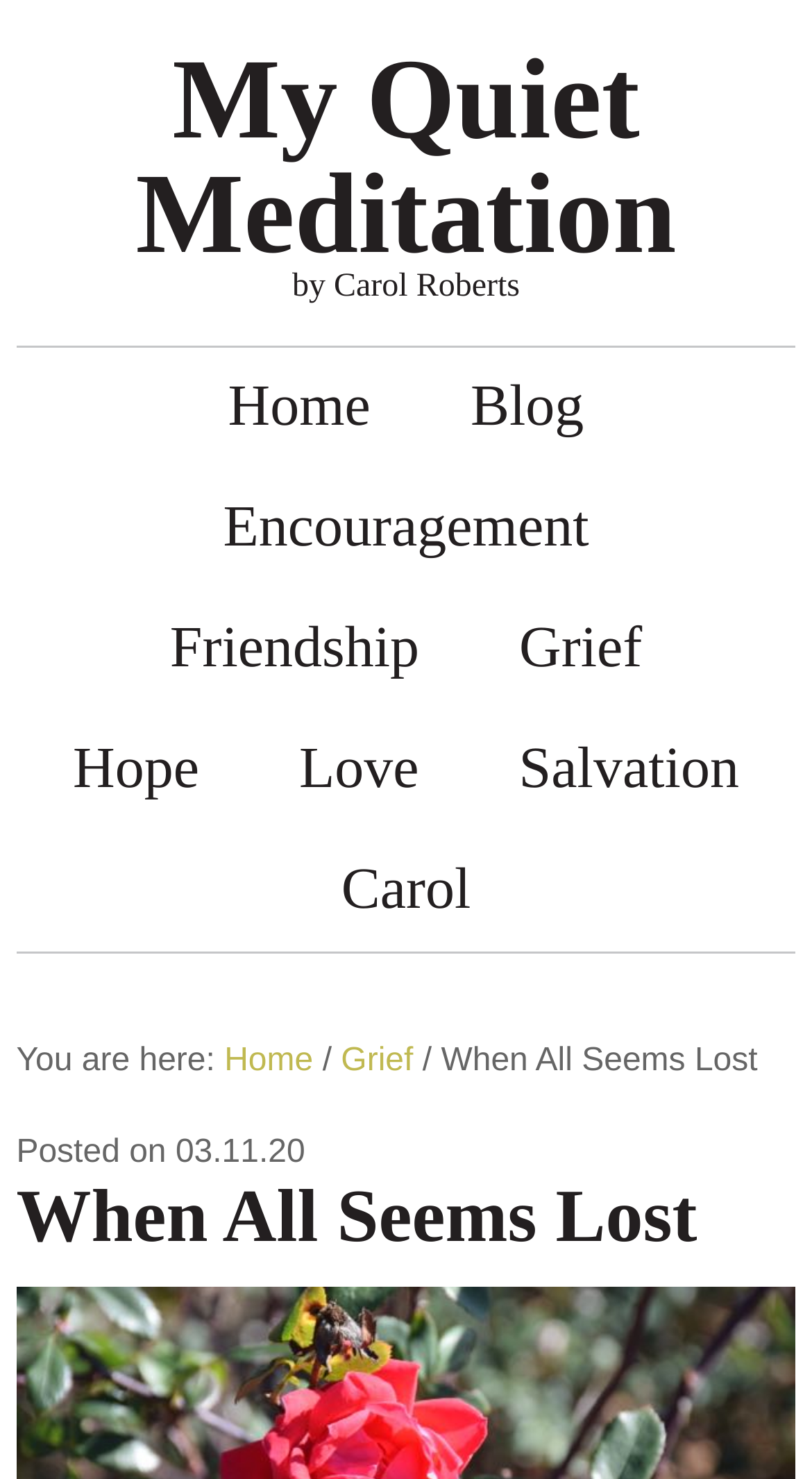What is the title of the current article?
Please interpret the details in the image and answer the question thoroughly.

I found the title by examining the header element, which contains the heading element with the text 'When All Seems Lost'.